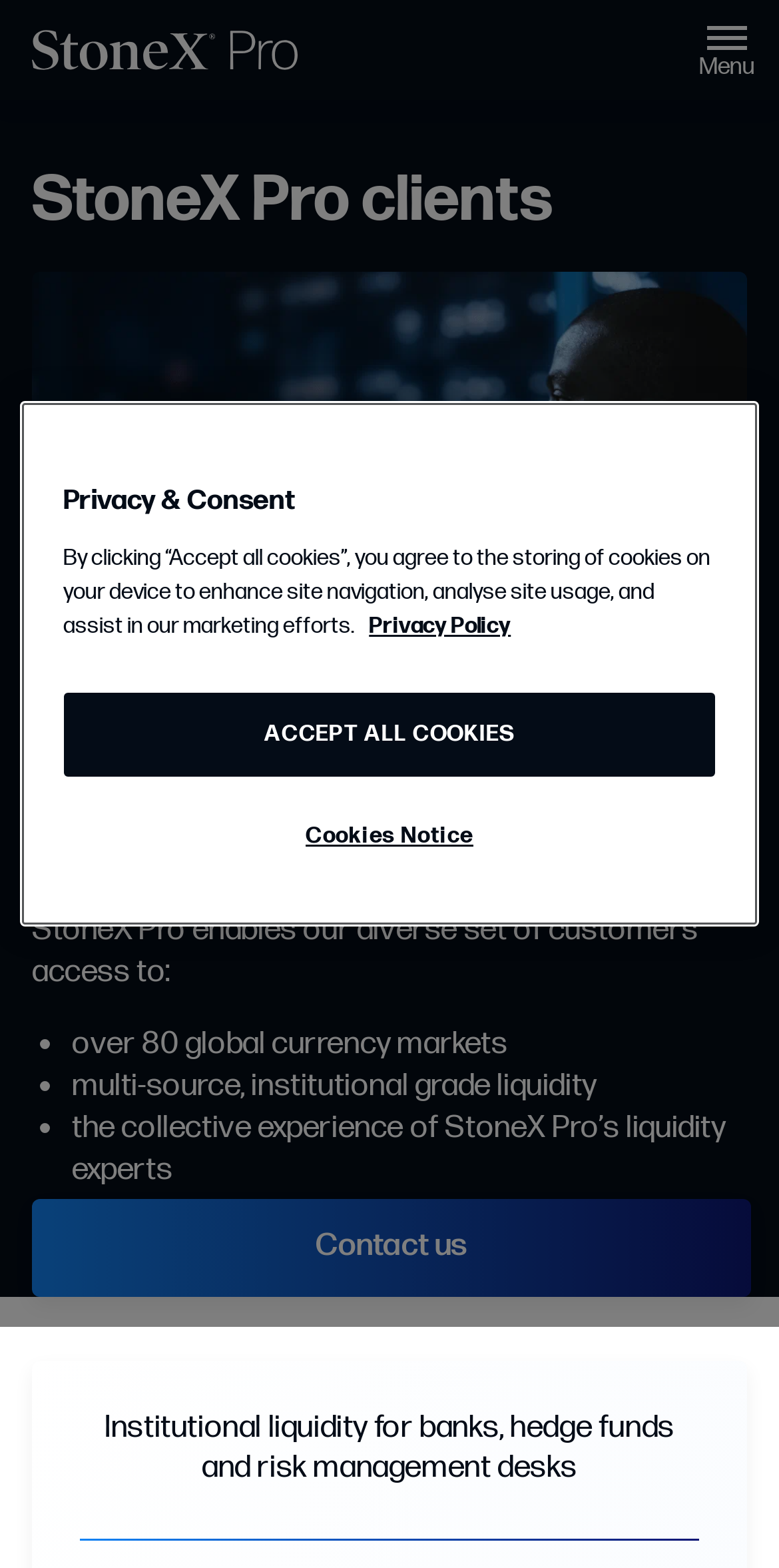How many global currency markets does StoneX Pro provide access to?
Please provide a single word or phrase answer based on the image.

Over 80